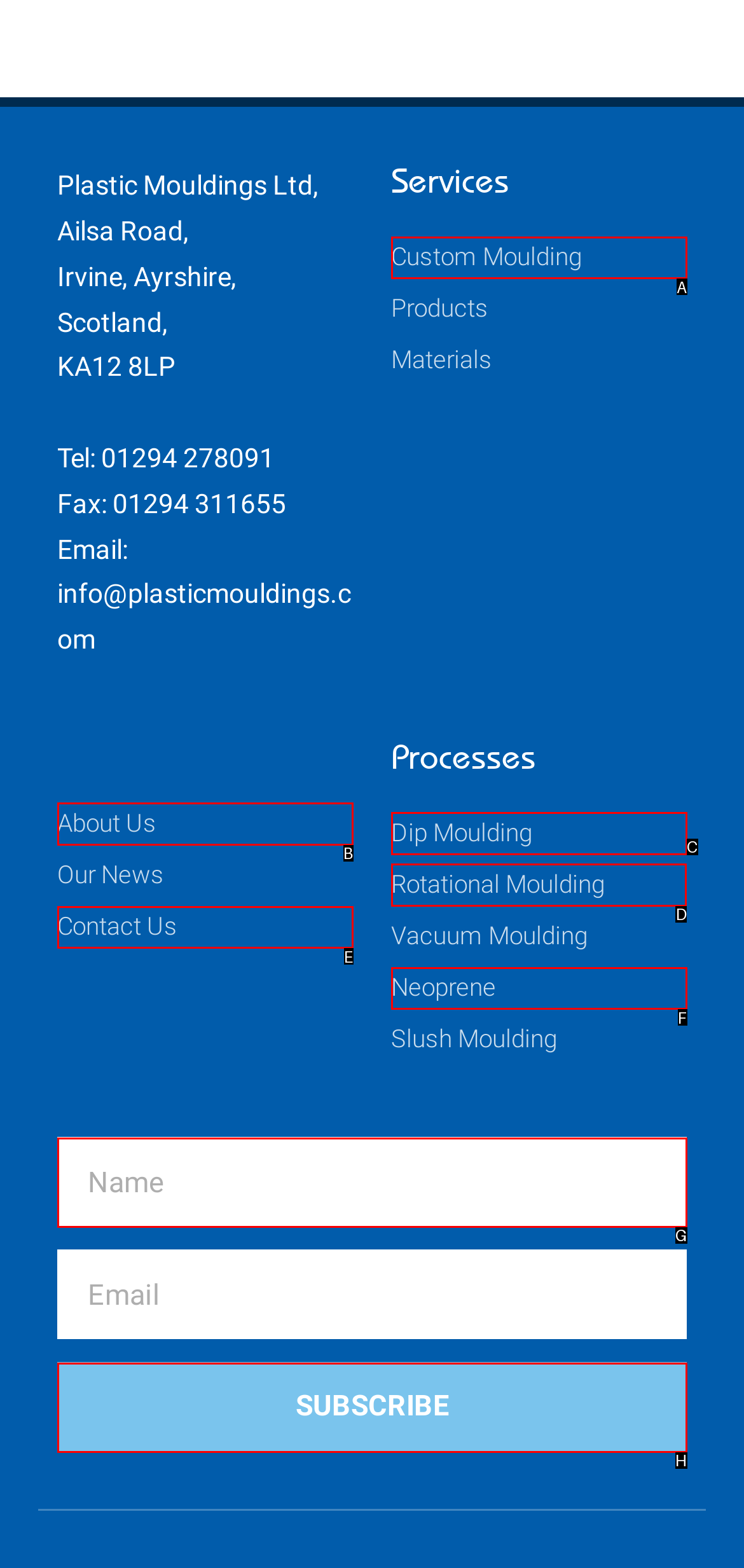Point out the HTML element I should click to achieve the following task: Click on Rotational Moulding Provide the letter of the selected option from the choices.

D